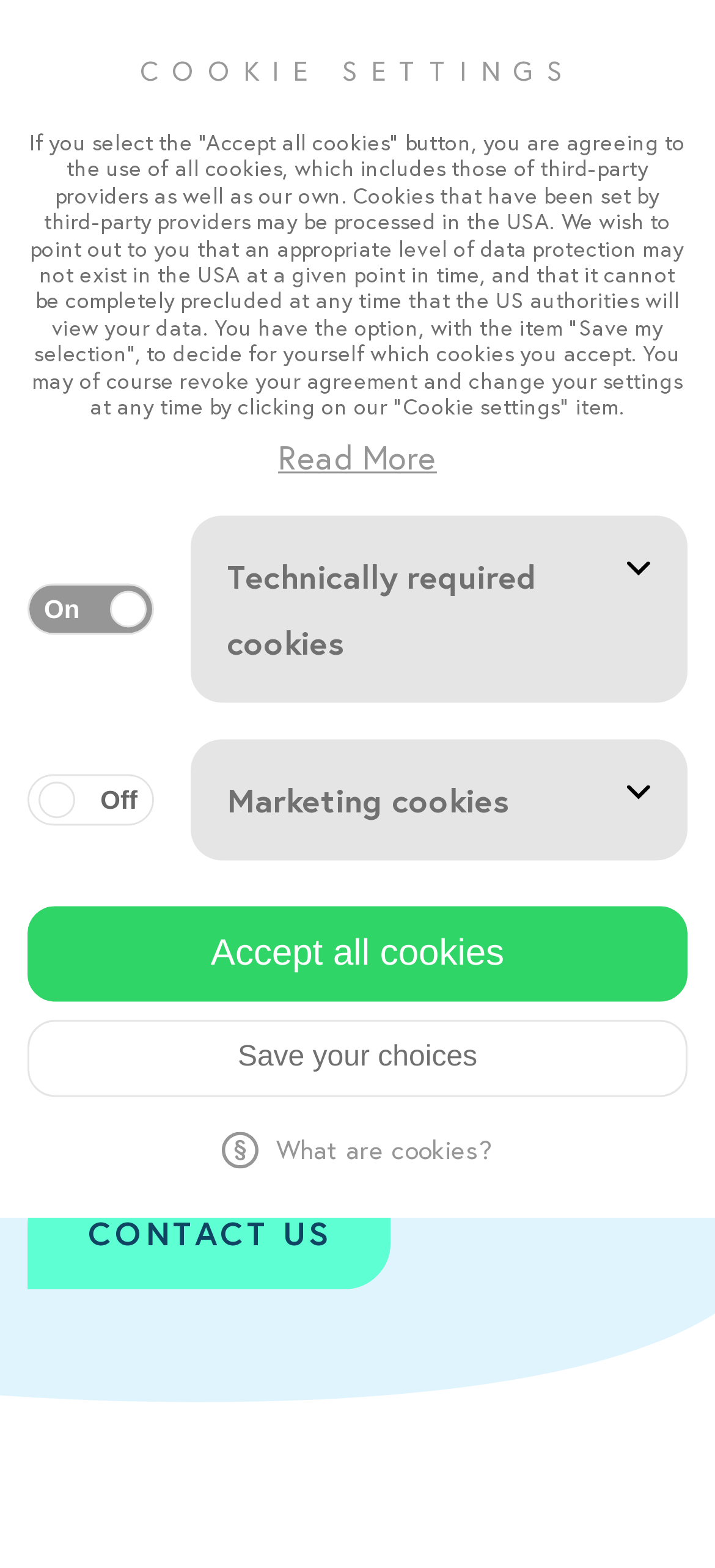Answer the question with a single word or phrase: 
How can users contact the company?

Through the CONTACT US link